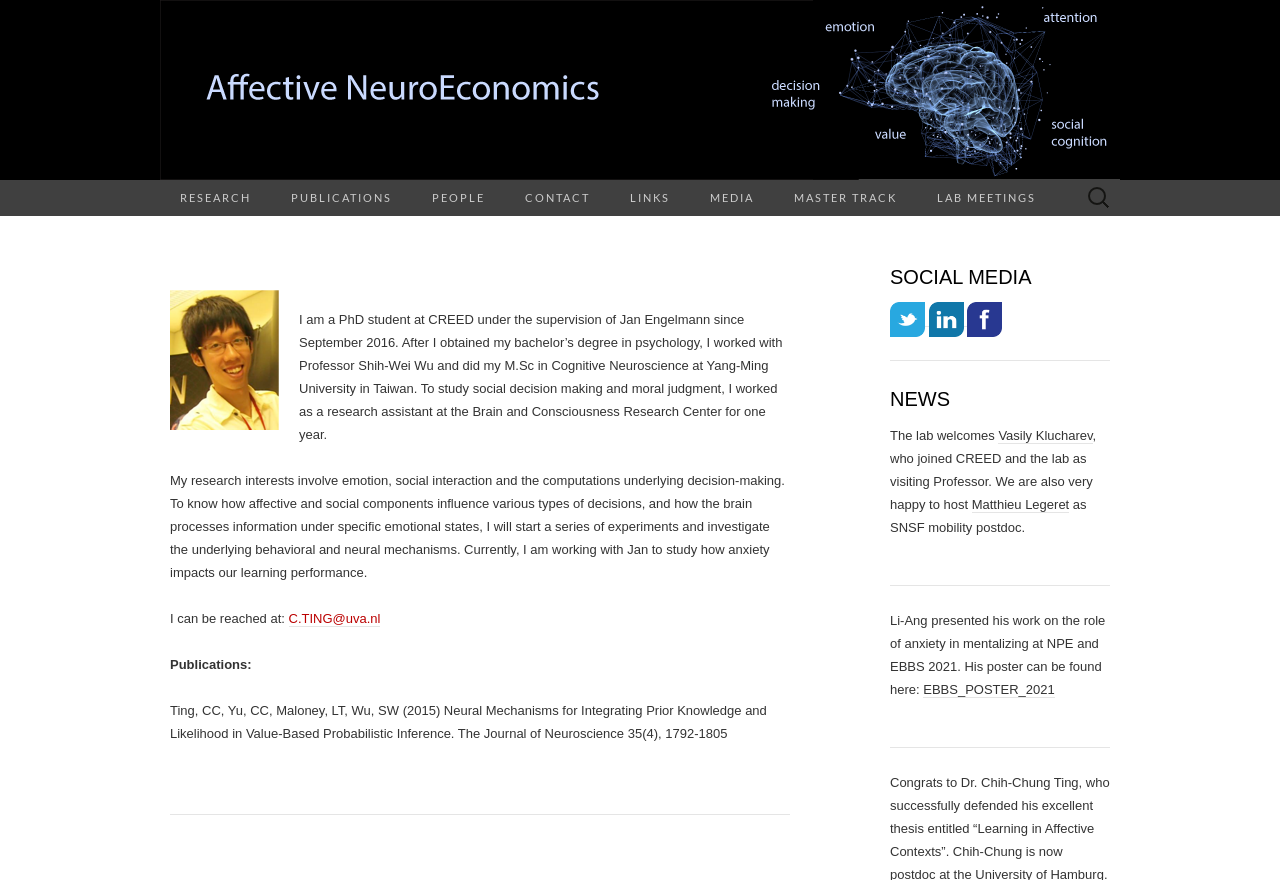What is the researcher's field of study?
Give a single word or phrase as your answer by examining the image.

Neuroeconomics